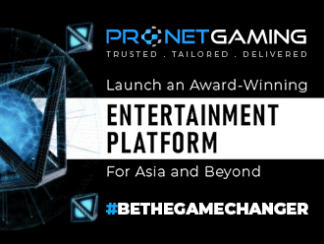Give a one-word or short-phrase answer to the following question: 
What is the aesthetic of the design?

Futuristic